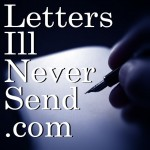Please examine the image and answer the question with a detailed explanation:
What is the color of the text in the image?

The caption describes the text as 'bold, white text', which indicates that the text in the image is prominently displayed in white color.